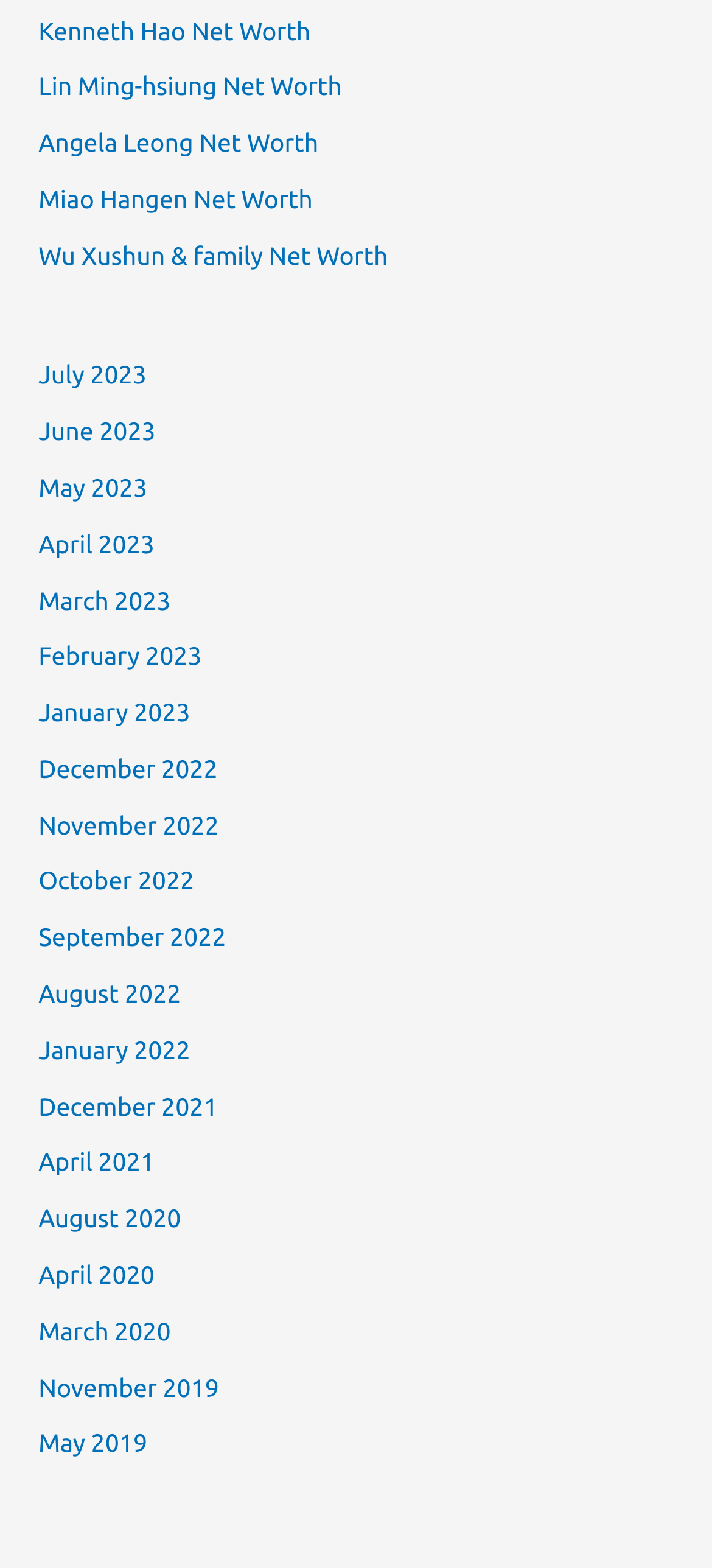Identify the bounding box coordinates of the part that should be clicked to carry out this instruction: "Check Angela Leong's net worth".

[0.054, 0.082, 0.447, 0.1]